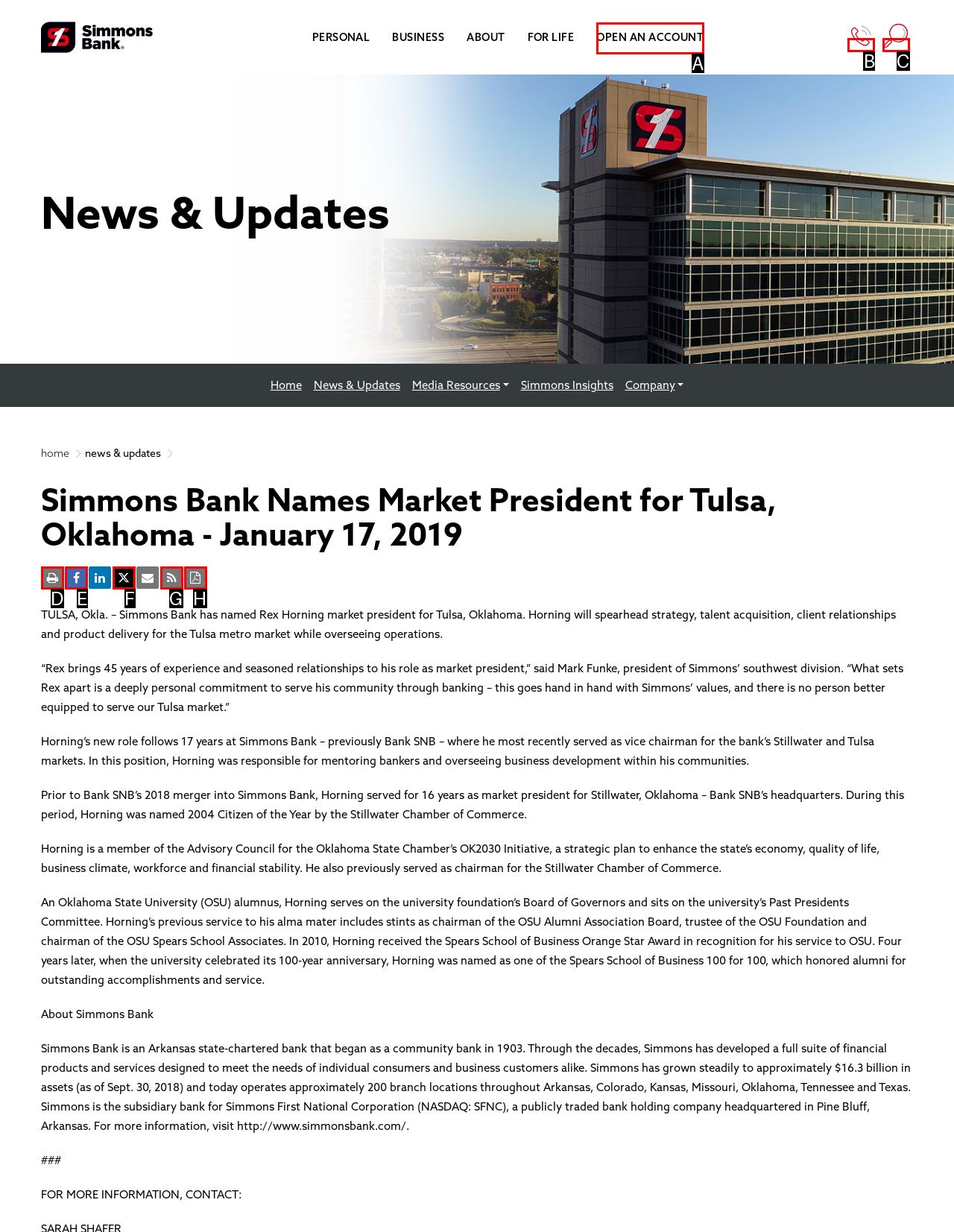To perform the task "Contact Us", which UI element's letter should you select? Provide the letter directly.

B